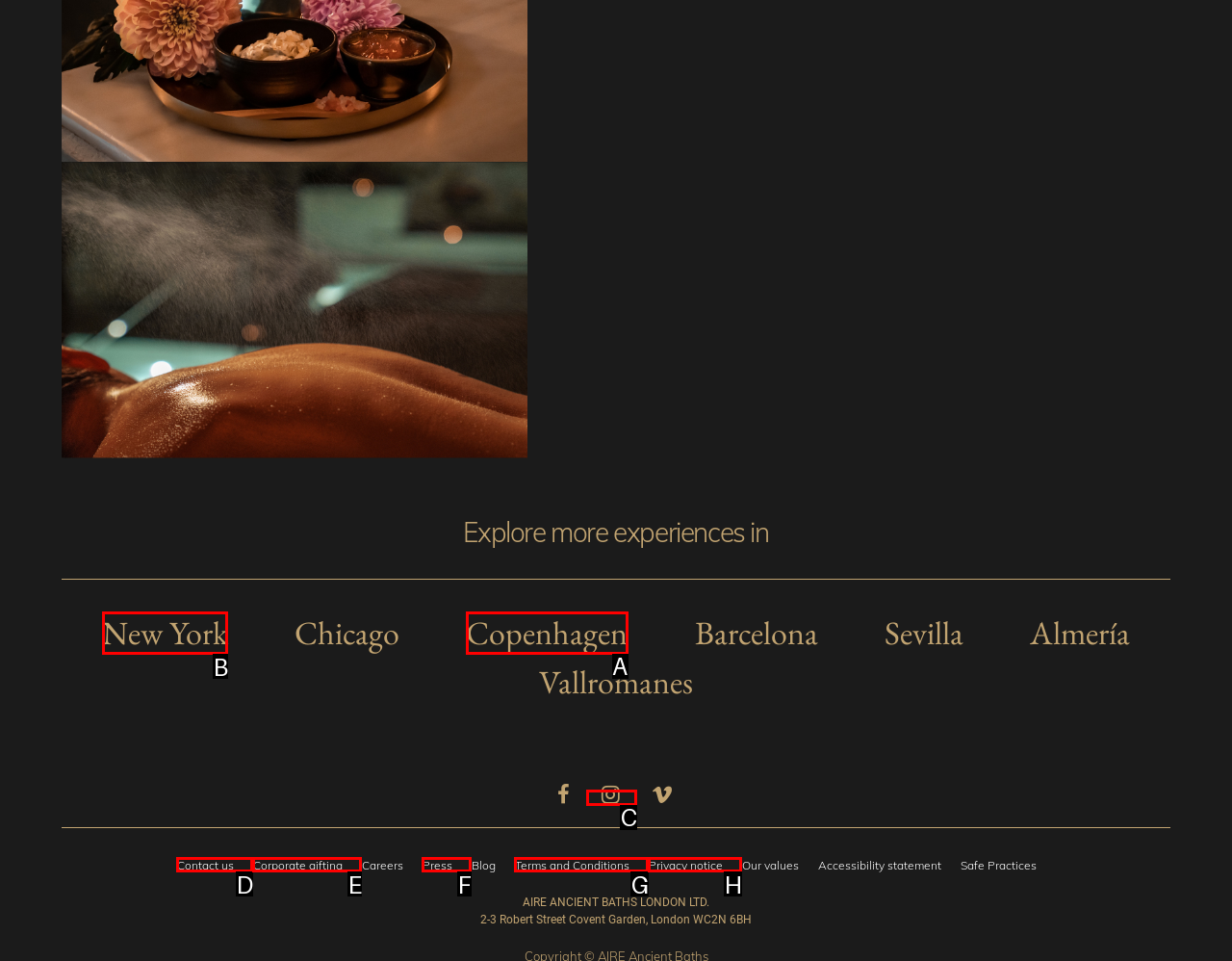Based on the task: Add event to calendar, which UI element should be clicked? Answer with the letter that corresponds to the correct option from the choices given.

None